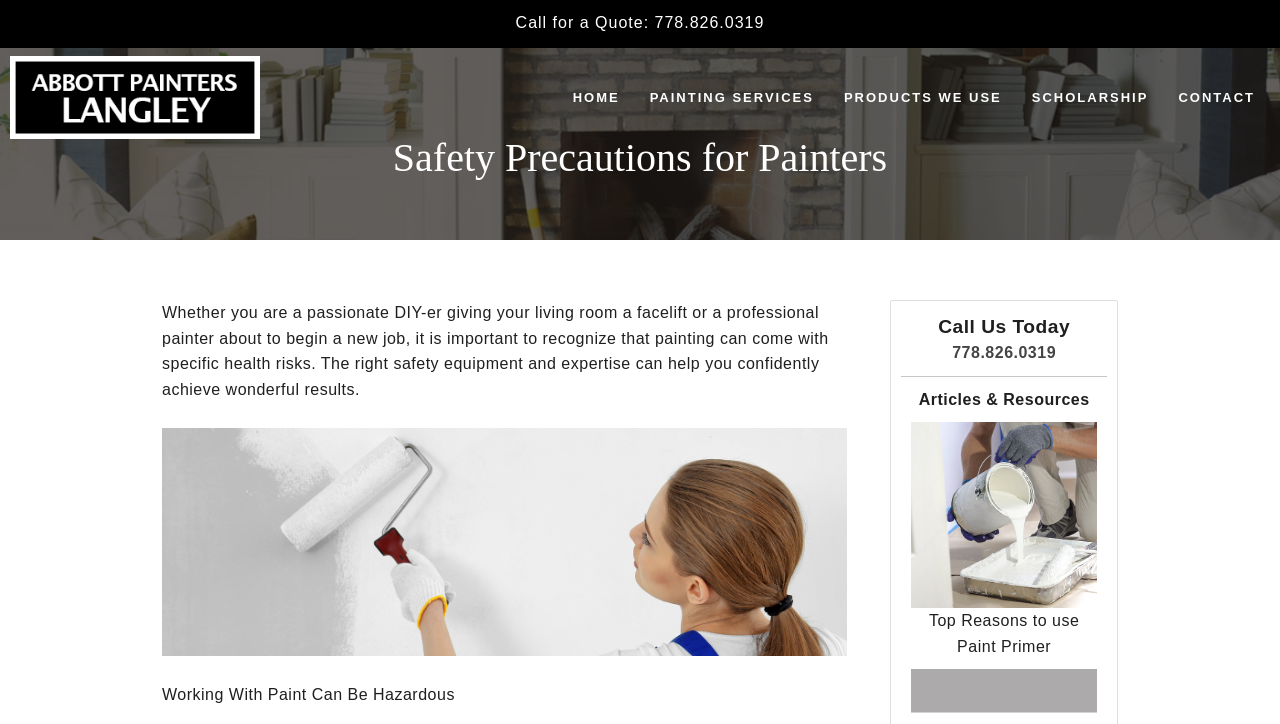Determine the bounding box coordinates of the UI element that matches the following description: "Painting Services". The coordinates should be four float numbers between 0 and 1 in the format [left, top, right, bottom].

[0.496, 0.11, 0.648, 0.16]